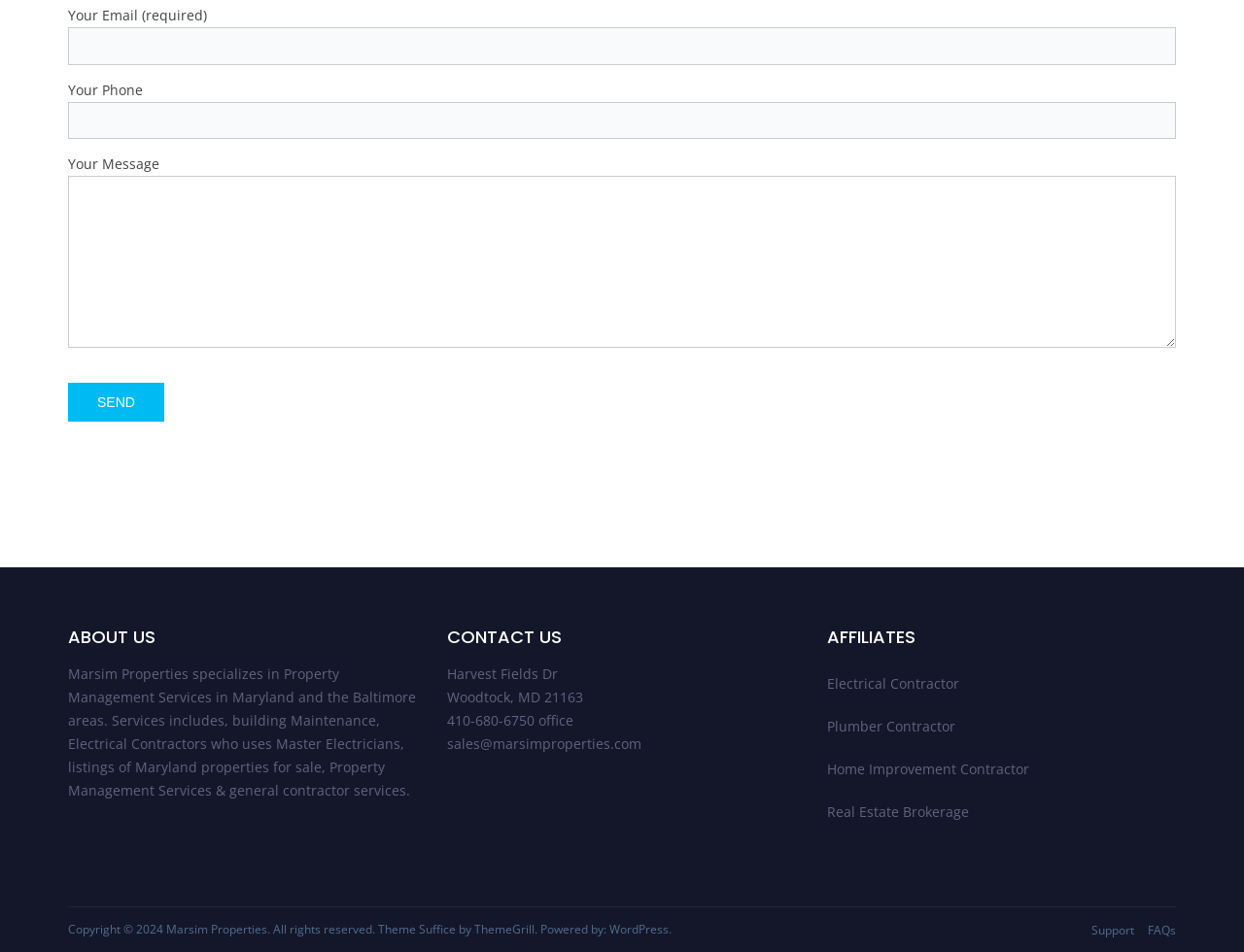For the element described, predict the bounding box coordinates as (top-left x, top-left y, bottom-right x, bottom-right y). All values should be between 0 and 1. Element description: Suffice

[0.337, 0.968, 0.366, 0.985]